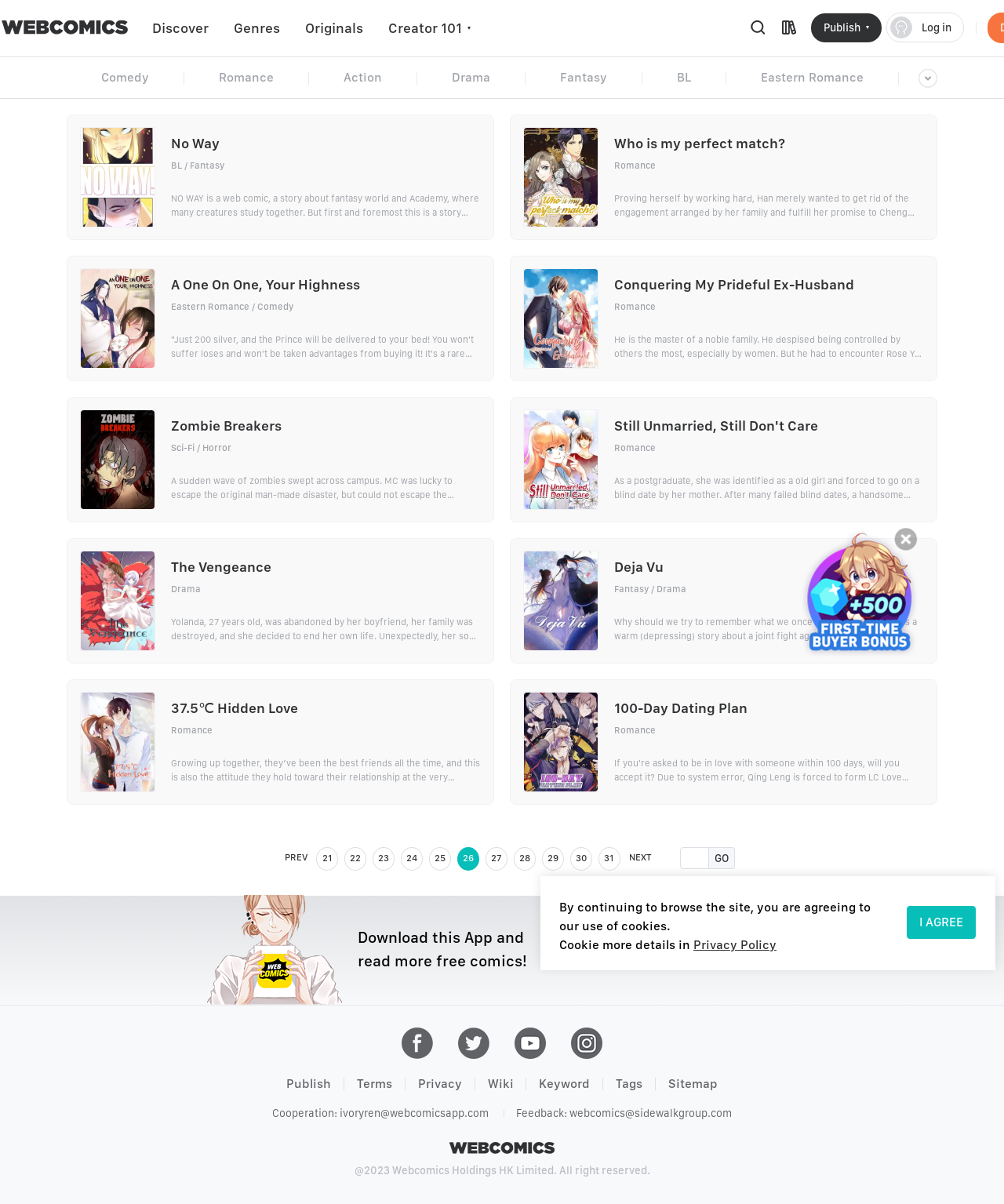Find the bounding box coordinates of the element I should click to carry out the following instruction: "Download the app".

[0.562, 0.773, 0.67, 0.805]